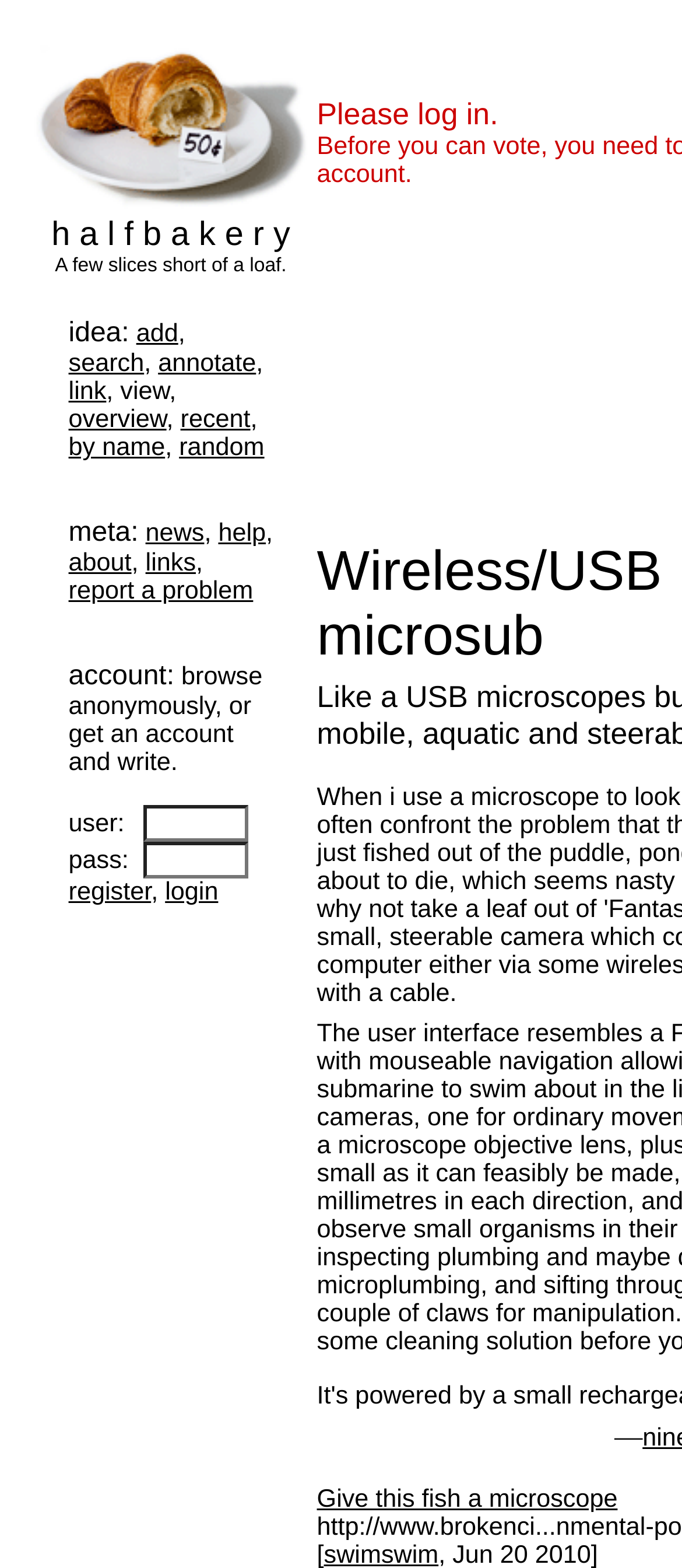Please give a succinct answer to the question in one word or phrase:
What is the theme of the image on the top?

Croissant